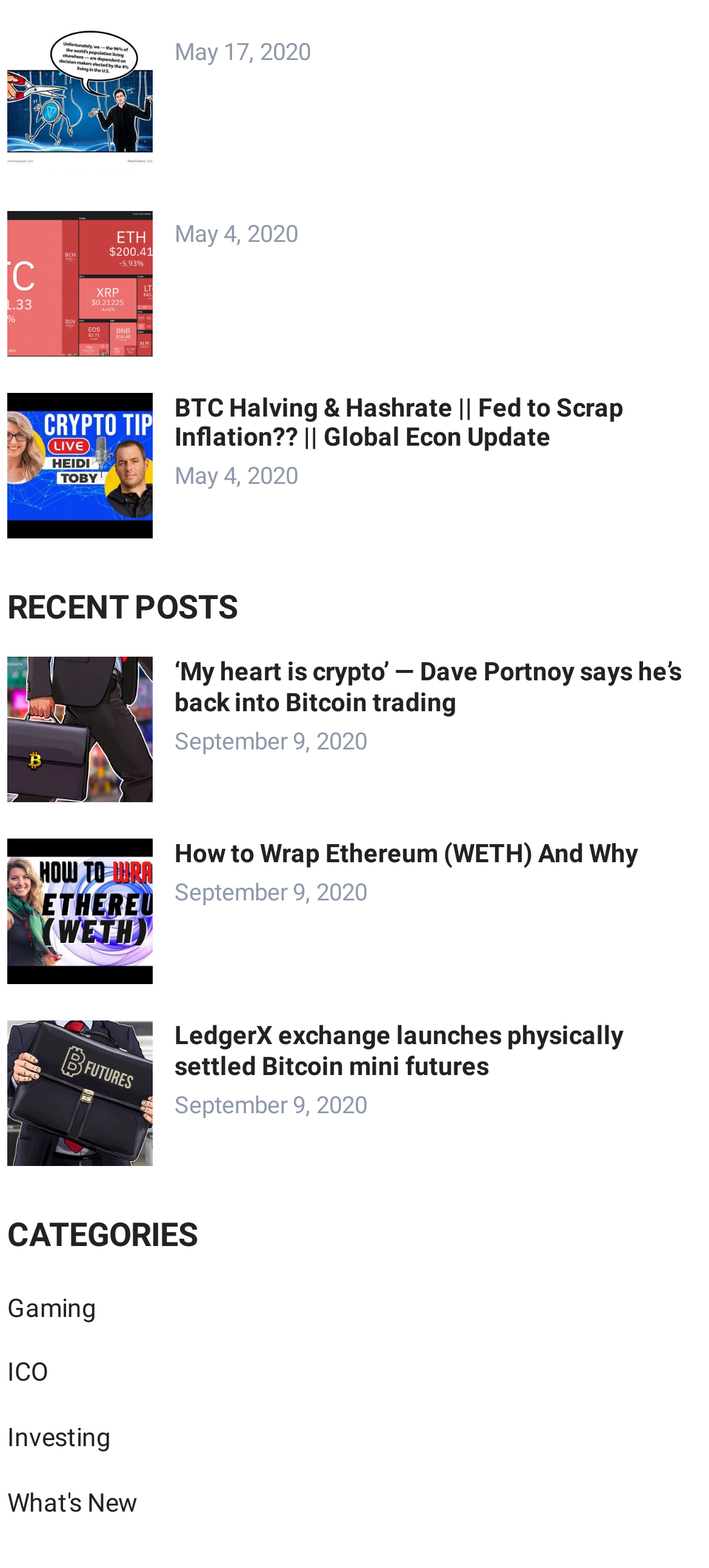Please locate the bounding box coordinates of the element that should be clicked to complete the given instruction: "check Investing category".

[0.01, 0.907, 0.156, 0.926]